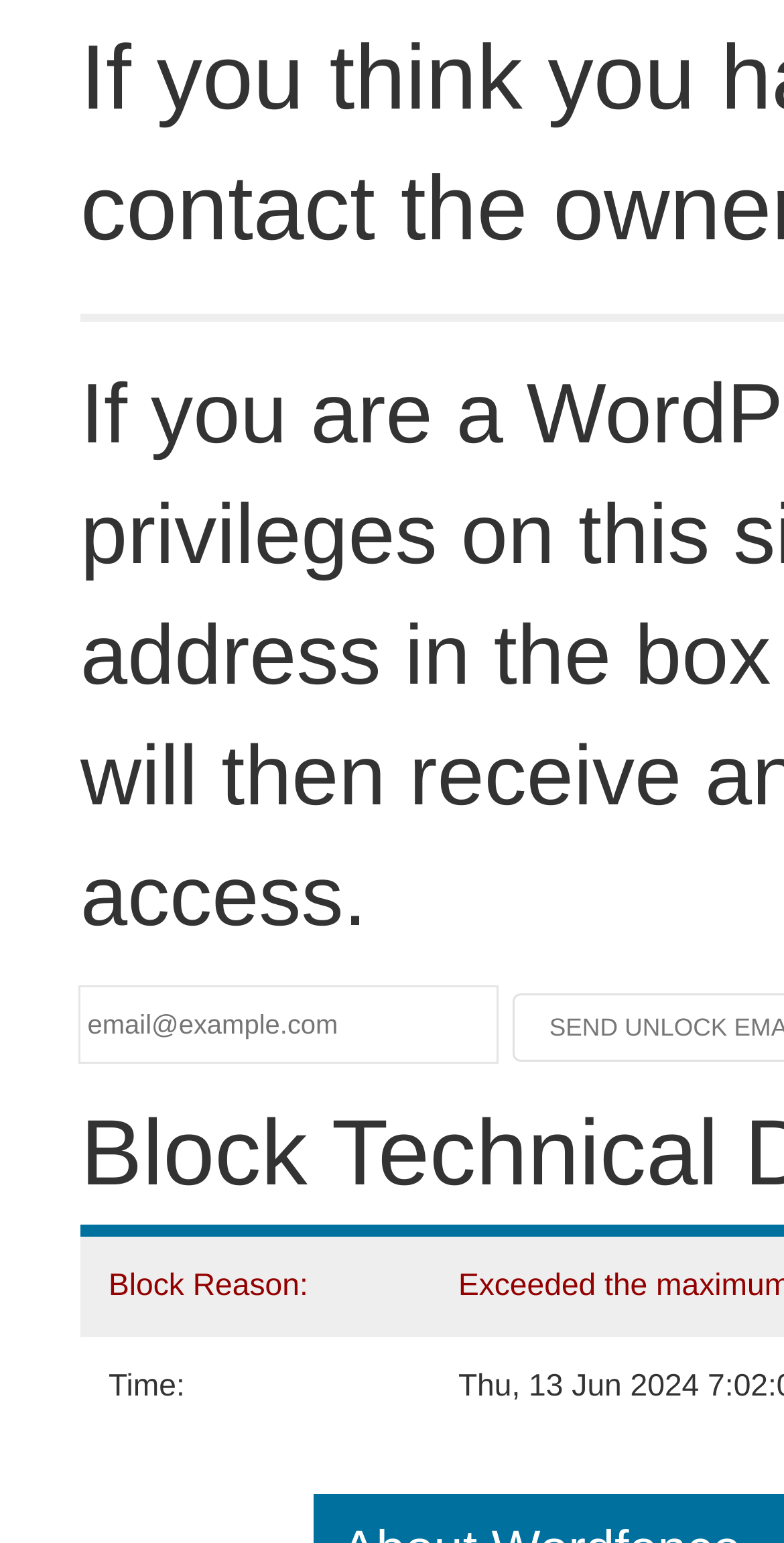Determine the bounding box for the UI element as described: "name="email" placeholder="email@example.com"". The coordinates should be represented as four float numbers between 0 and 1, formatted as [left, top, right, bottom].

[0.103, 0.64, 0.633, 0.689]